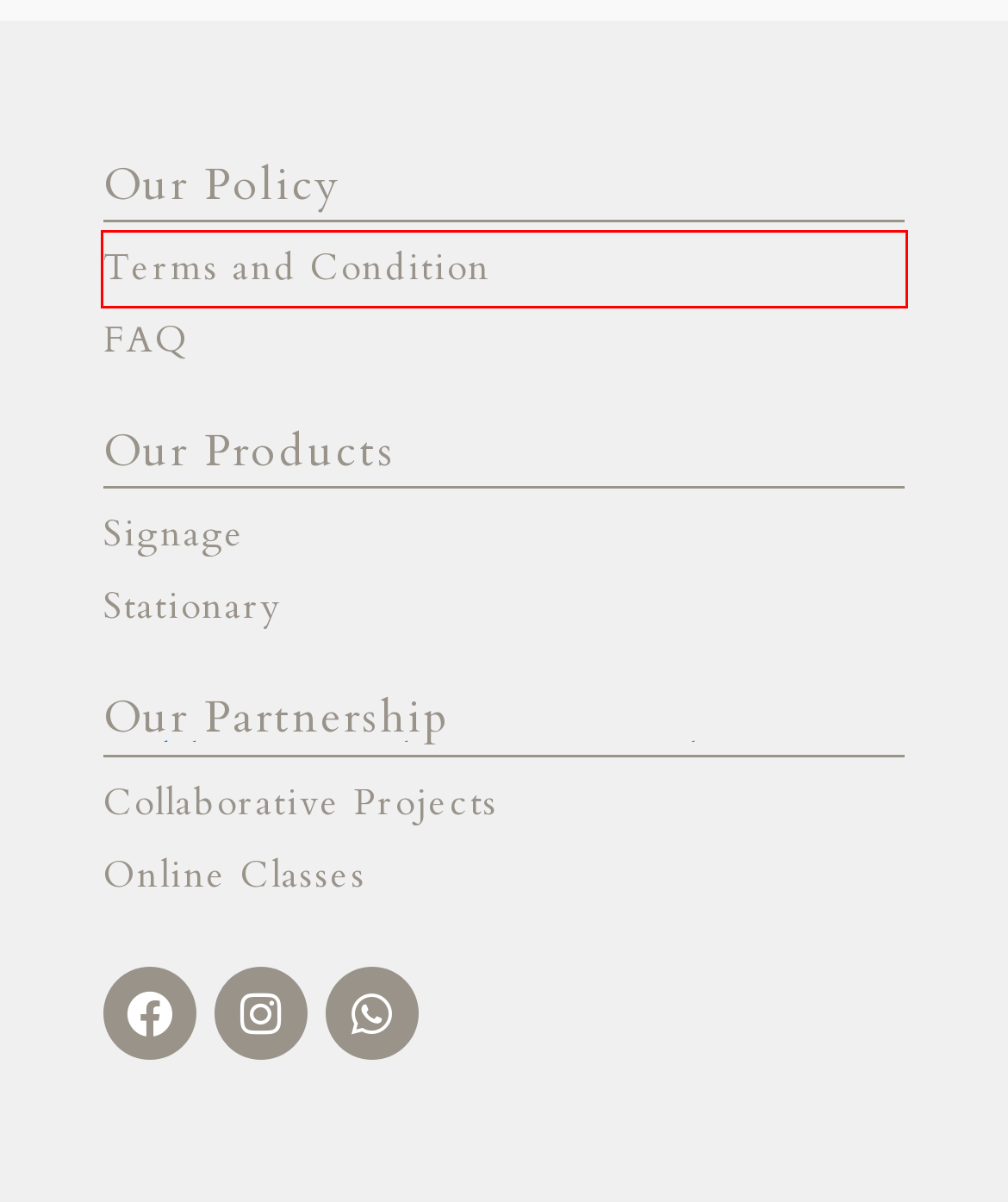Examine the screenshot of a webpage with a red bounding box around a specific UI element. Identify which webpage description best matches the new webpage that appears after clicking the element in the red bounding box. Here are the candidates:
A. Uncategorized – picalligraphy
B. FAQ – picalligraphy
C. Signage – picalligraphy
D. Stationary – picalligraphy
E. Thank You Page – picalligraphy
F. Terms & Condition – picalligraphy
G. Transformers country bumpkin Rebels, Vol some – picalligraphy
H. admin – picalligraphy

F